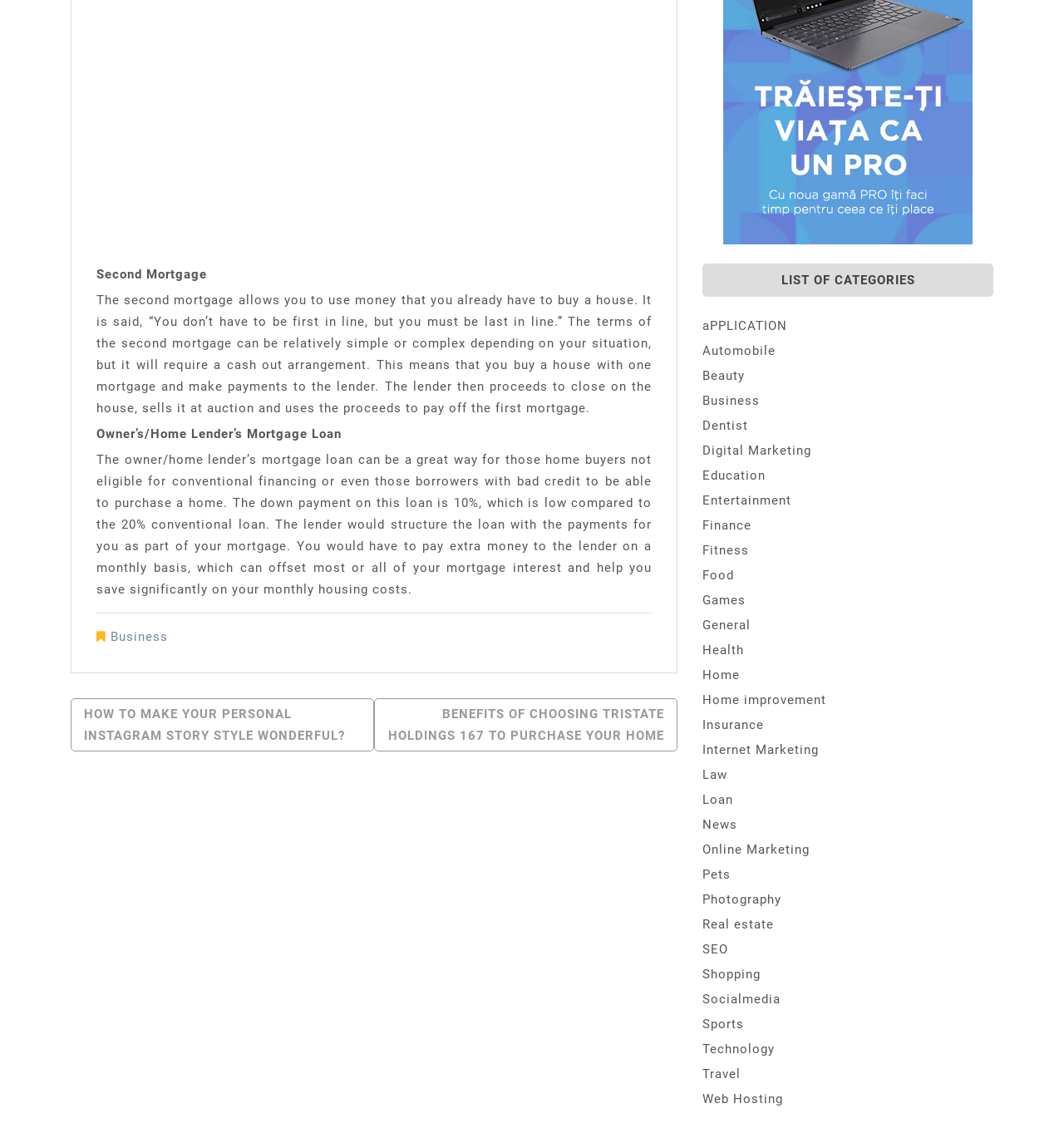Please identify the bounding box coordinates of the area that needs to be clicked to follow this instruction: "Click on 'Real estate'".

[0.66, 0.809, 0.727, 0.822]